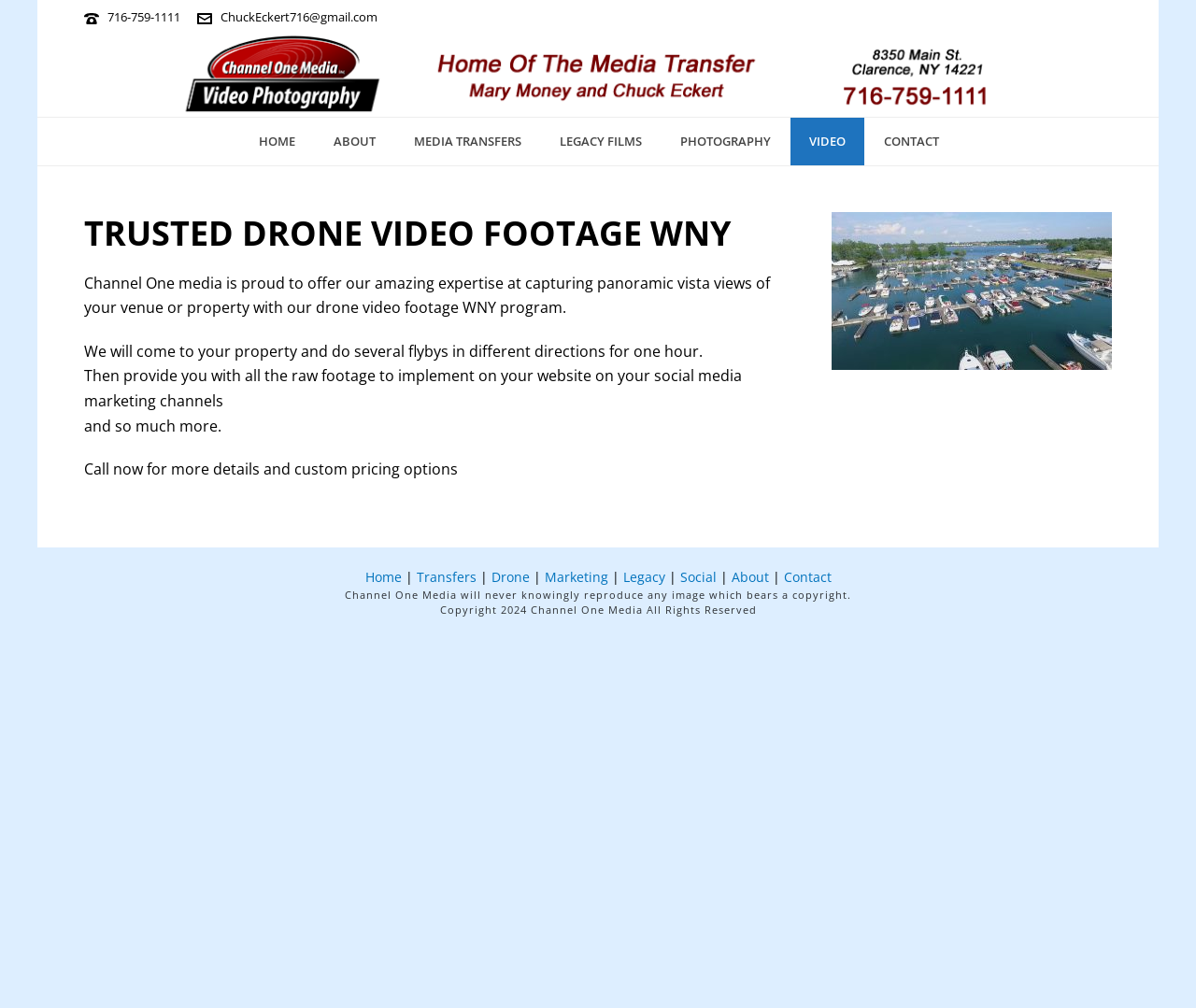What is the copyright notice on the webpage?
Can you give a detailed and elaborate answer to the question?

I found this information by looking at the StaticText element at the bottom of the webpage which displays the copyright notice.